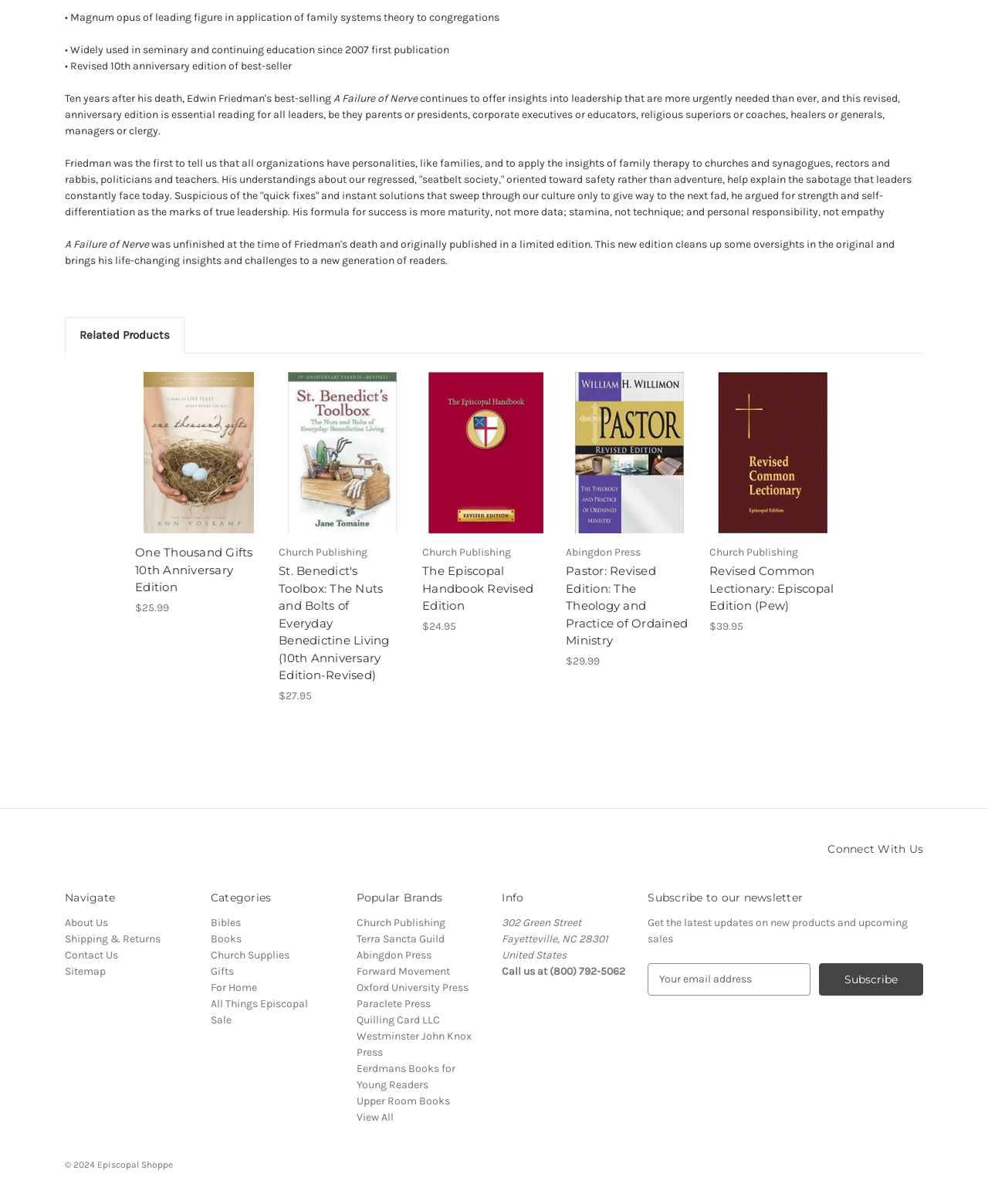Find the bounding box coordinates of the element to click in order to complete the given instruction: "View details of 'The Episcopal Handbook Revised Edition'."

[0.427, 0.337, 0.516, 0.357]